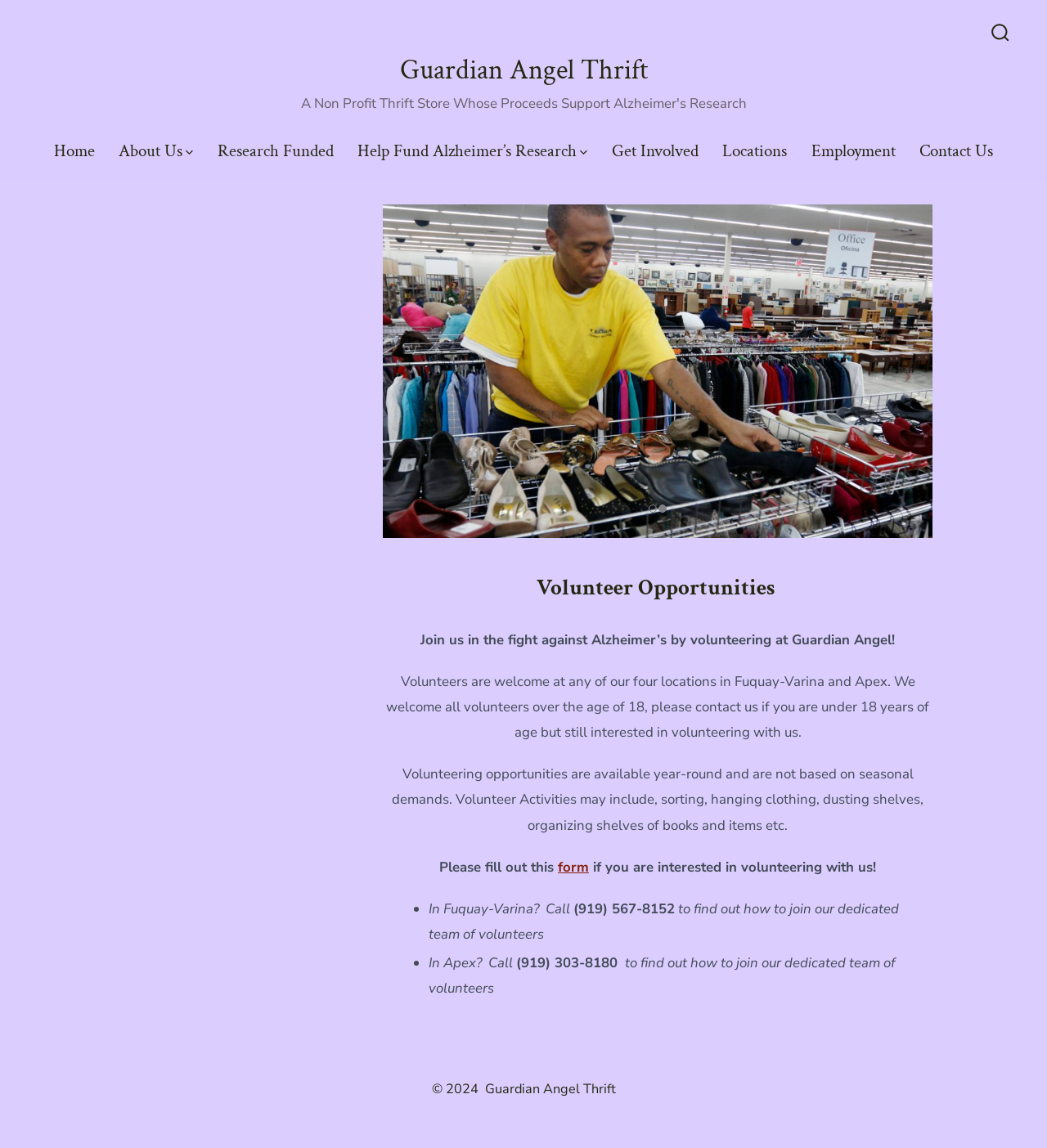Provide the bounding box coordinates for the specified HTML element described in this description: "繁體中文". The coordinates should be four float numbers ranging from 0 to 1, in the format [left, top, right, bottom].

None